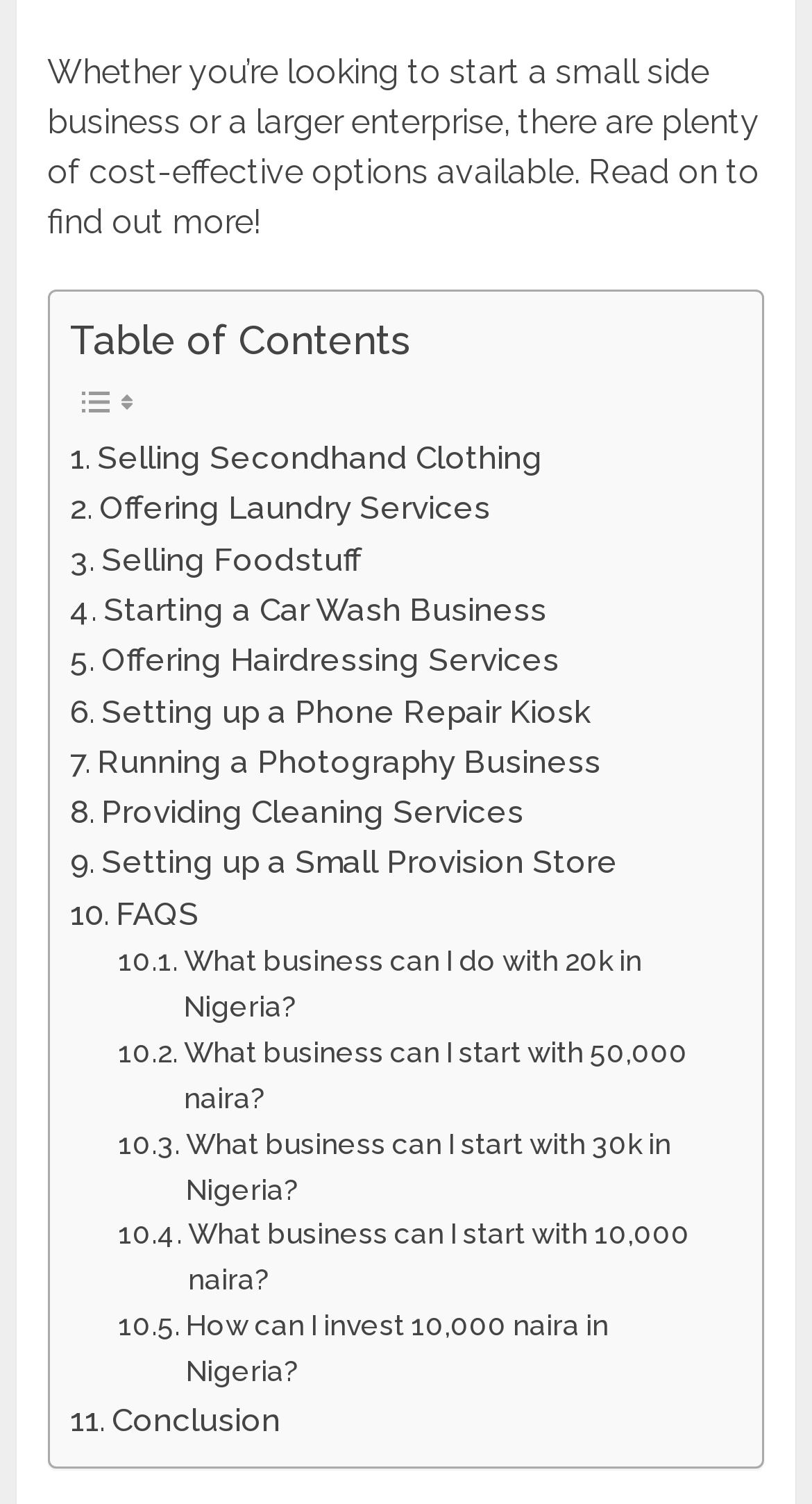Please study the image and answer the question comprehensively:
Are there any images on this webpage?

Yes, there are images on this webpage, as indicated by the two image elements with bounding box coordinates [0.093, 0.253, 0.144, 0.281] and [0.144, 0.26, 0.17, 0.274].